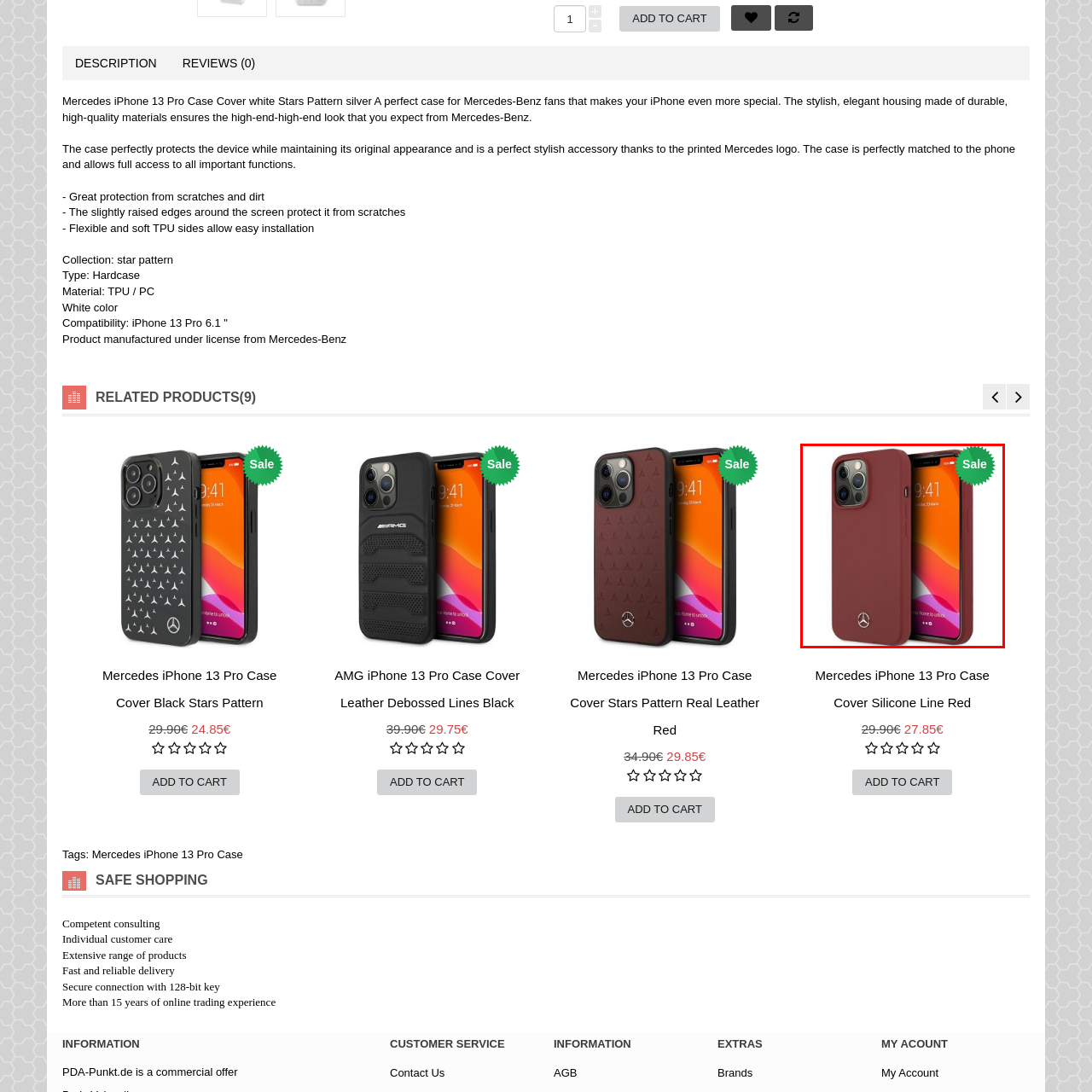Please review the portion of the image contained within the red boundary and provide a detailed answer to the subsequent question, referencing the image: What is the purpose of the 'Sale' badge?

The 'Sale' badge is prominently displayed in the corner of the image, which suggests that it is meant to draw attention to a special pricing offer for the iPhone case, making it an attractive purchase for potential buyers.